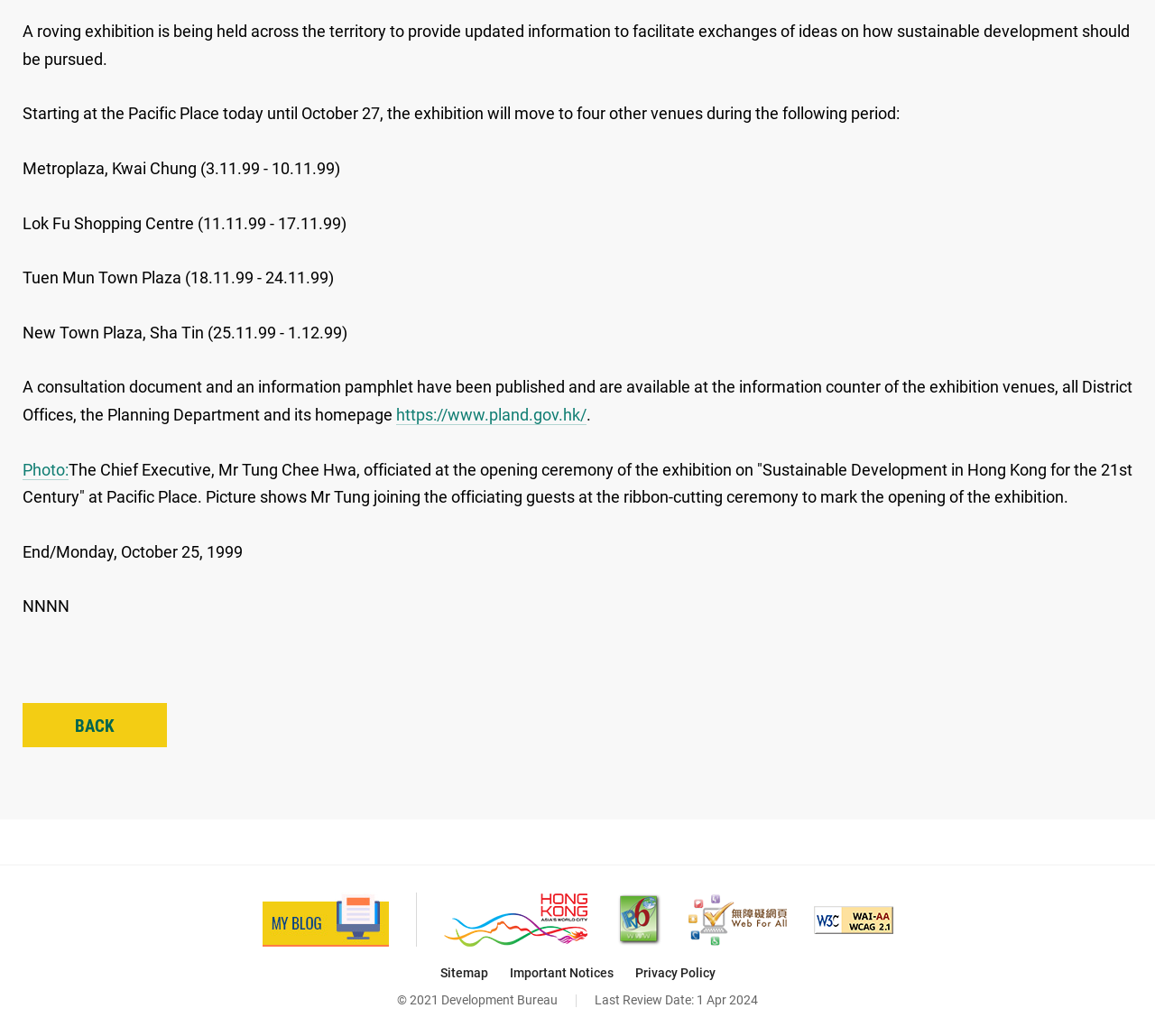Please use the details from the image to answer the following question comprehensively:
What is the date of the last review?

The text 'Last Review Date: 1 Apr 2024' indicates that the date of the last review is 1 Apr 2024.